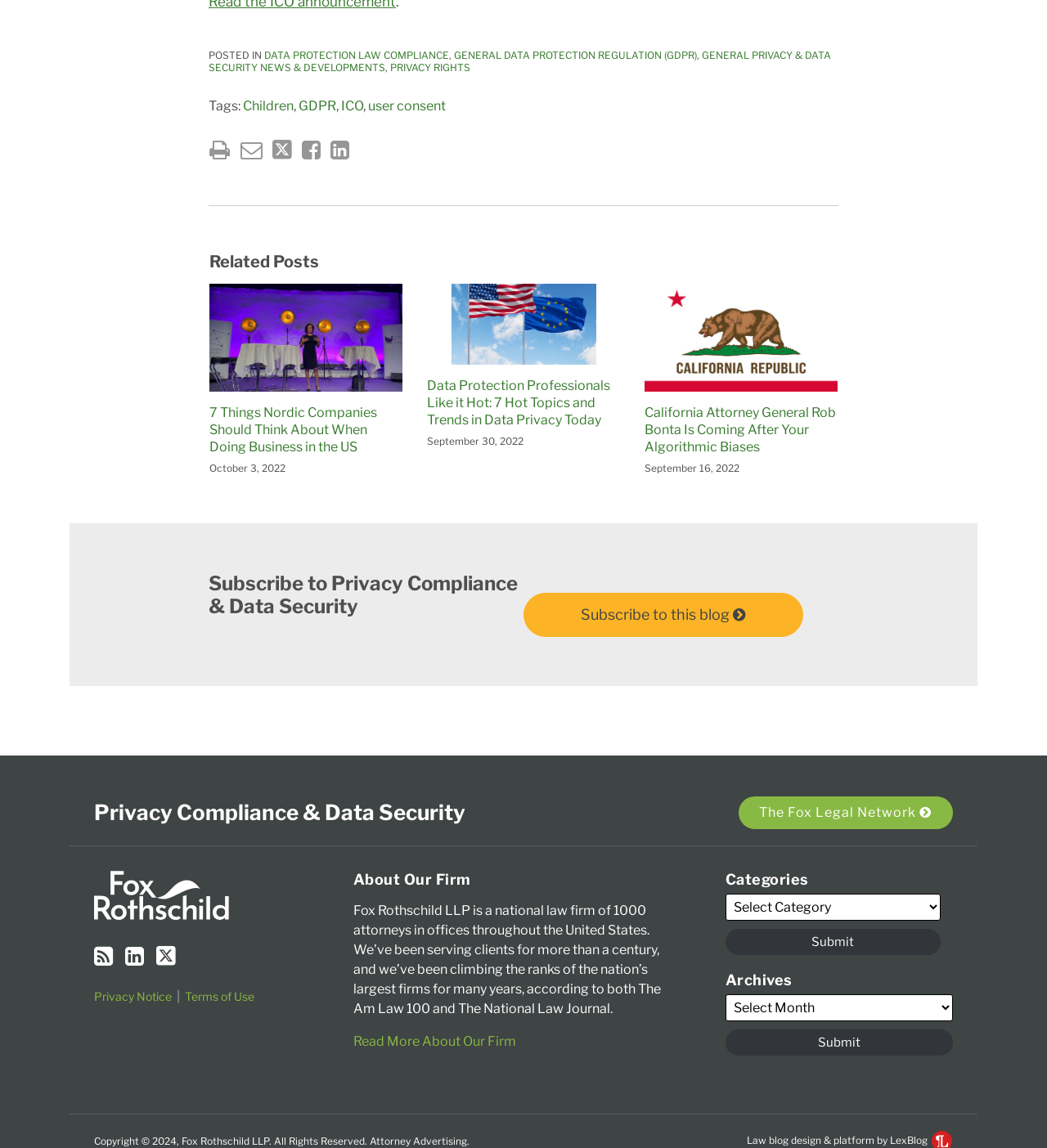Please identify the bounding box coordinates of the area that needs to be clicked to follow this instruction: "Click on the button to subscribe to this blog".

[0.5, 0.516, 0.767, 0.554]